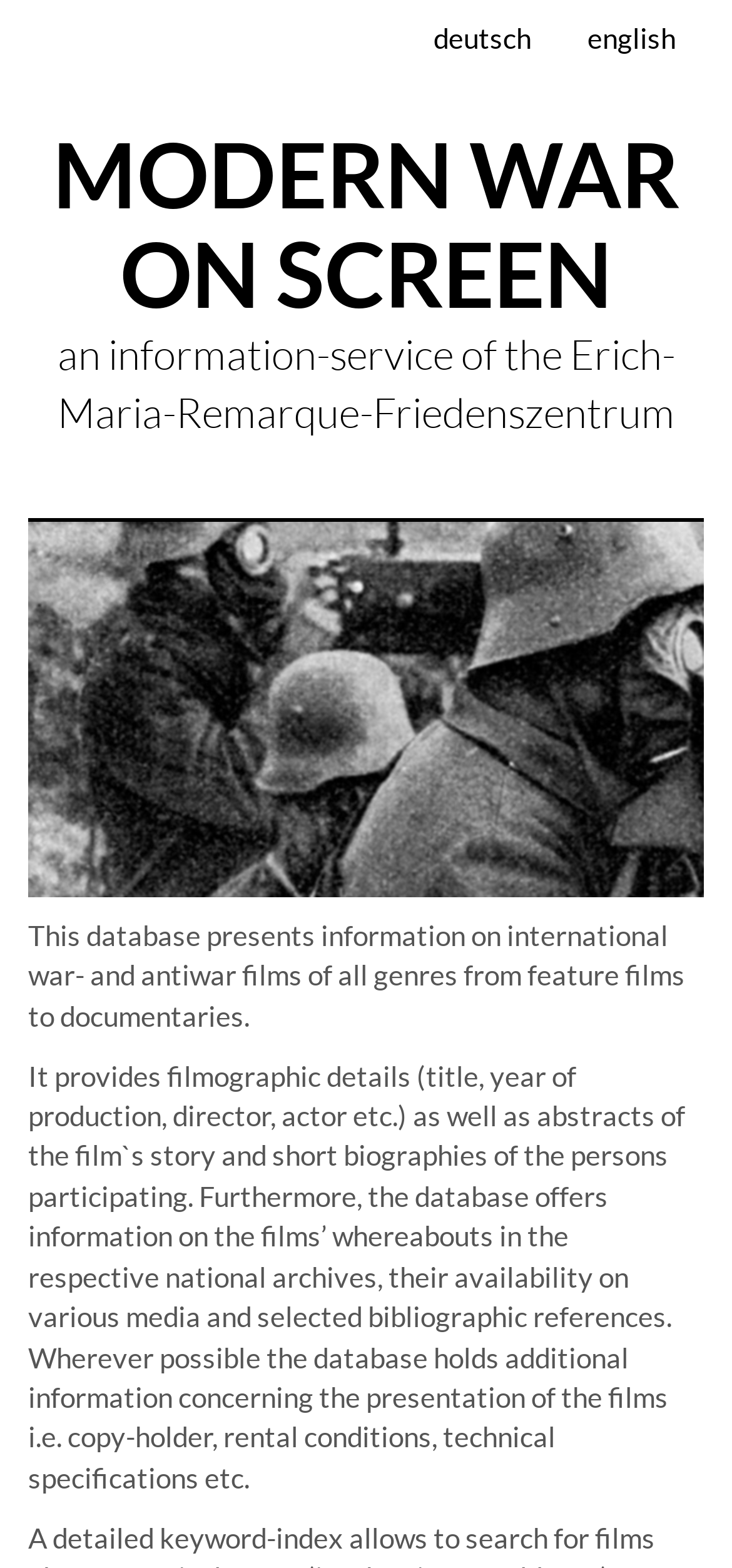Explain the webpage in detail.

The webpage is about a database of international war and anti-war films. At the top, there are two language options, "deutsch" and "english", positioned side by side, with "deutsch" on the left and "english" on the right. Below these options, a prominent heading "MODERN WAR ON SCREEN" is displayed, with a link to the same title right below it. 

To the right of the heading, there is a link to an information service of the Erich-Maria-Remarque-Friedenszentrum. The main content of the webpage is divided into two paragraphs. The first paragraph explains that the database provides information on war and anti-war films, including filmographic details, abstracts of the film's story, and biographies of the persons involved. 

The second paragraph provides more details about the database, stating that it offers information on the films' whereabouts in national archives, their availability on various media, and selected bibliographic references. Additionally, the database may hold information on the presentation of the films, including copy-holder, rental conditions, and technical specifications.